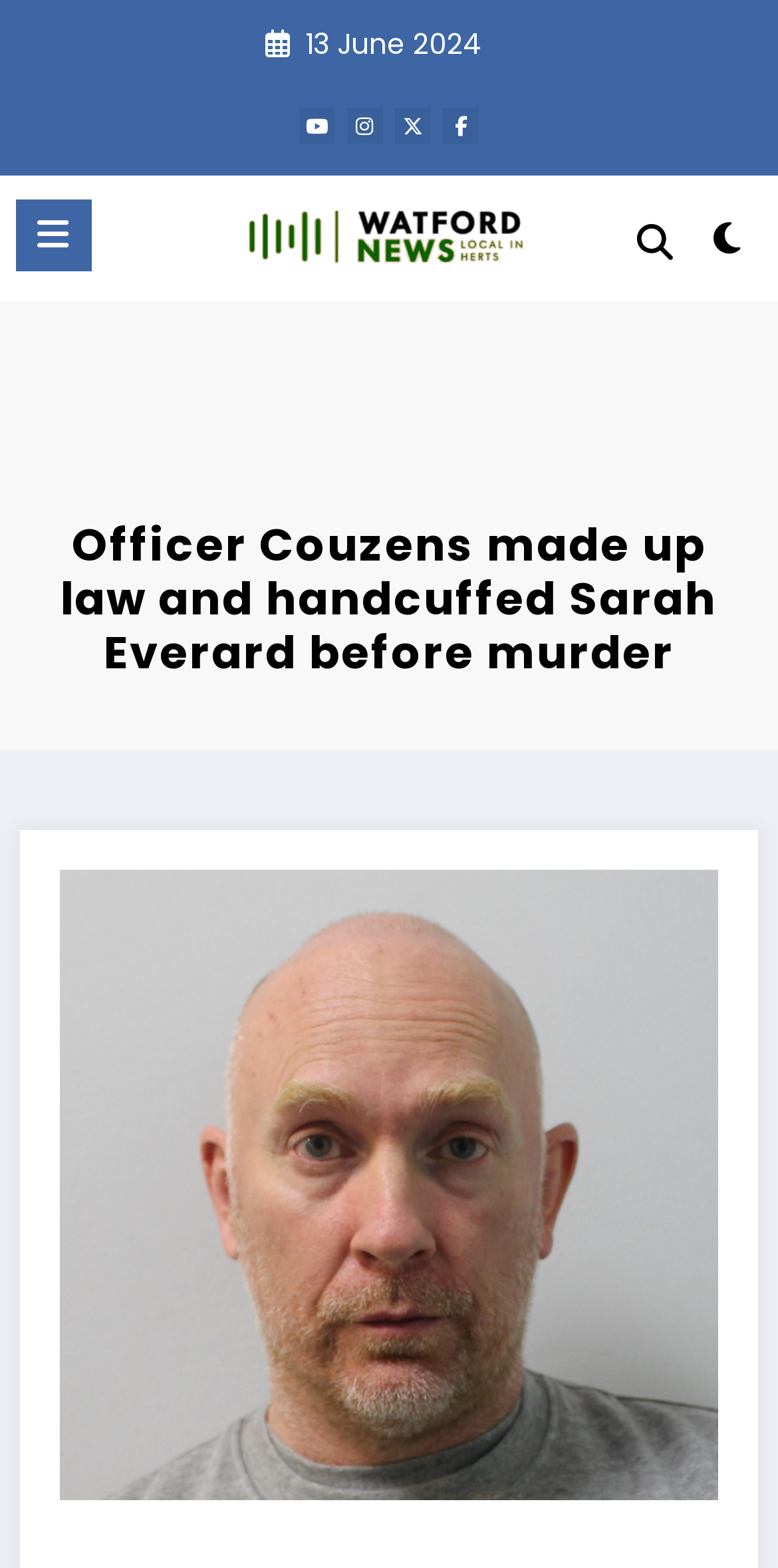Find the bounding box coordinates of the element's region that should be clicked in order to follow the given instruction: "Click the share button". The coordinates should consist of four float numbers between 0 and 1, i.e., [left, top, right, bottom].

[0.806, 0.138, 0.878, 0.172]